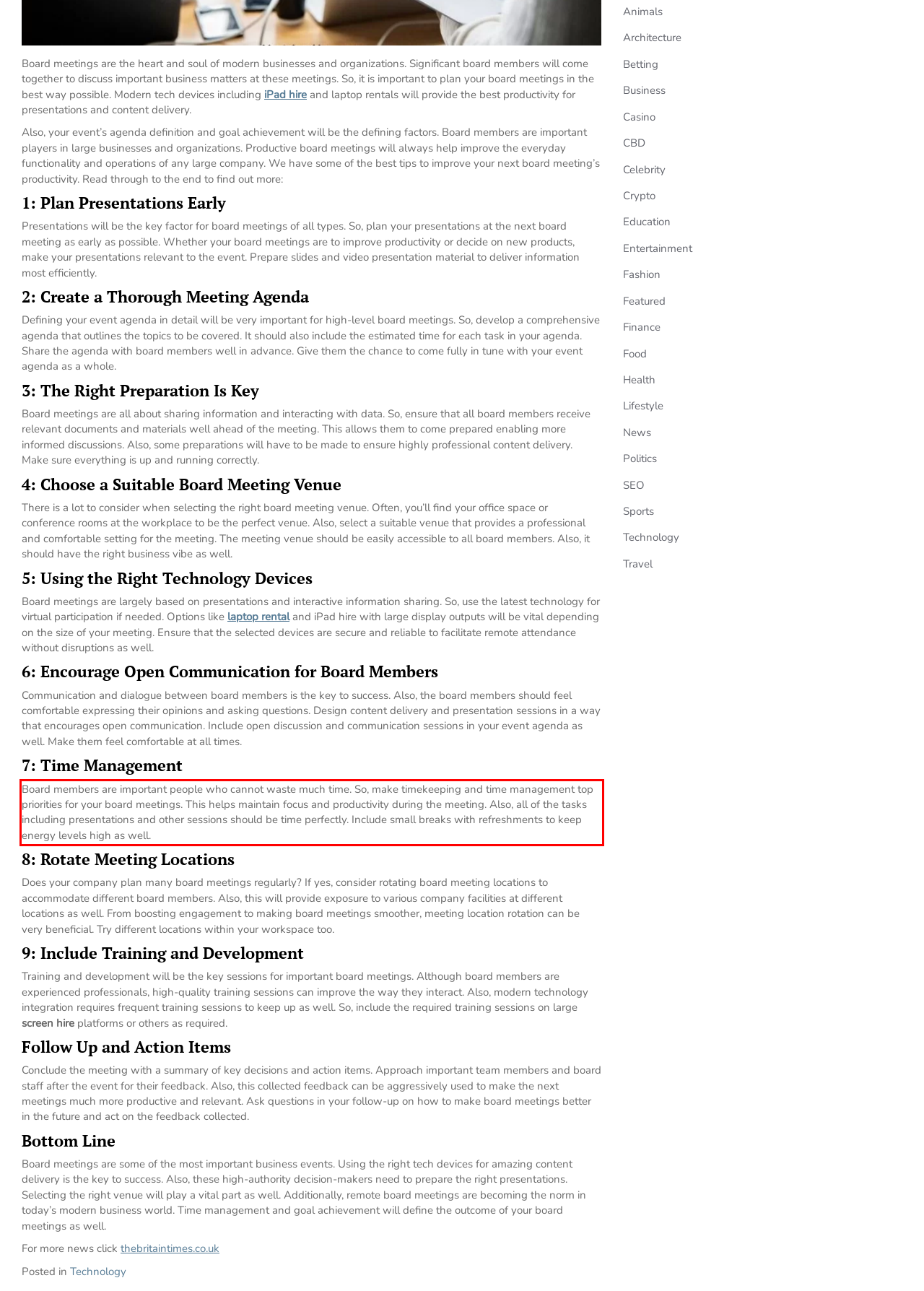Given a screenshot of a webpage with a red bounding box, extract the text content from the UI element inside the red bounding box.

Board members are important people who cannot waste much time. So, make timekeeping and time management top priorities for your board meetings. This helps maintain focus and productivity during the meeting. Also, all of the tasks including presentations and other sessions should be time perfectly. Include small breaks with refreshments to keep energy levels high as well.